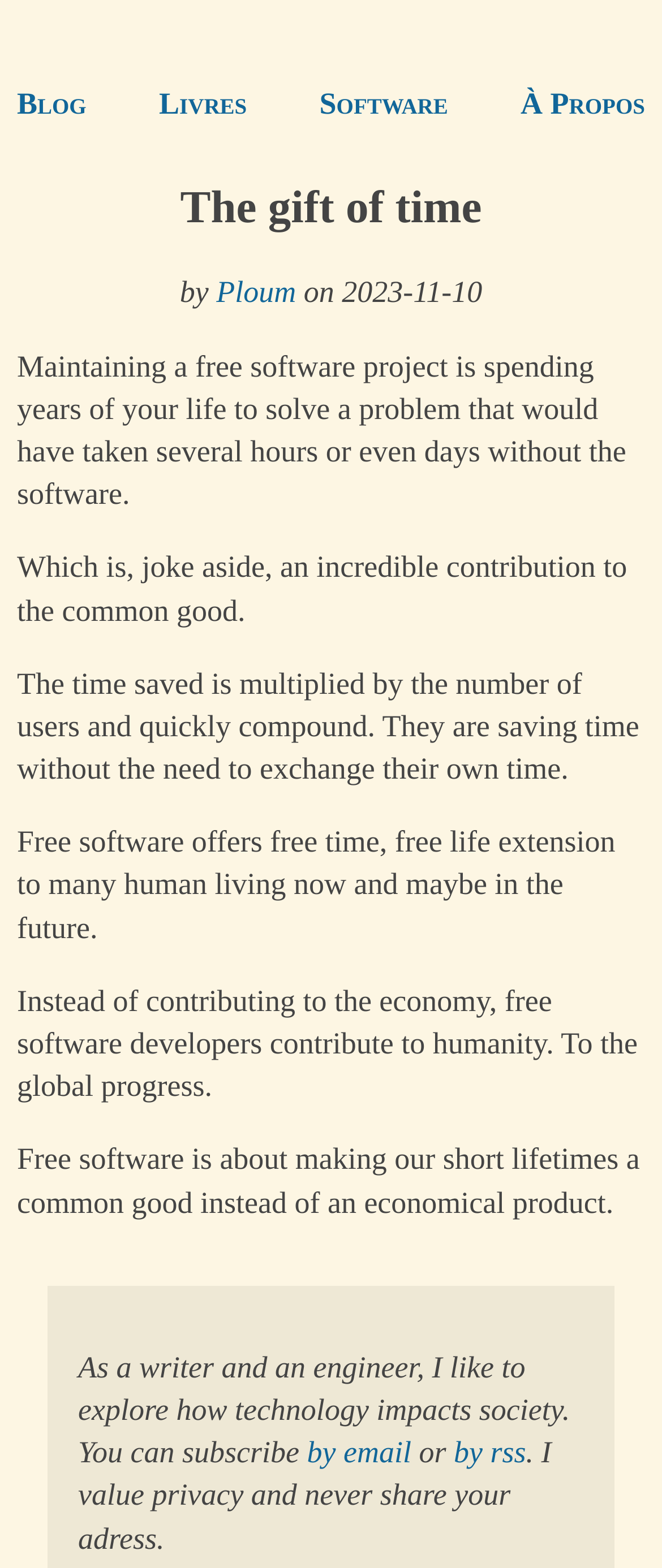Using the description: "Blog", determine the UI element's bounding box coordinates. Ensure the coordinates are in the format of four float numbers between 0 and 1, i.e., [left, top, right, bottom].

[0.026, 0.043, 0.131, 0.09]